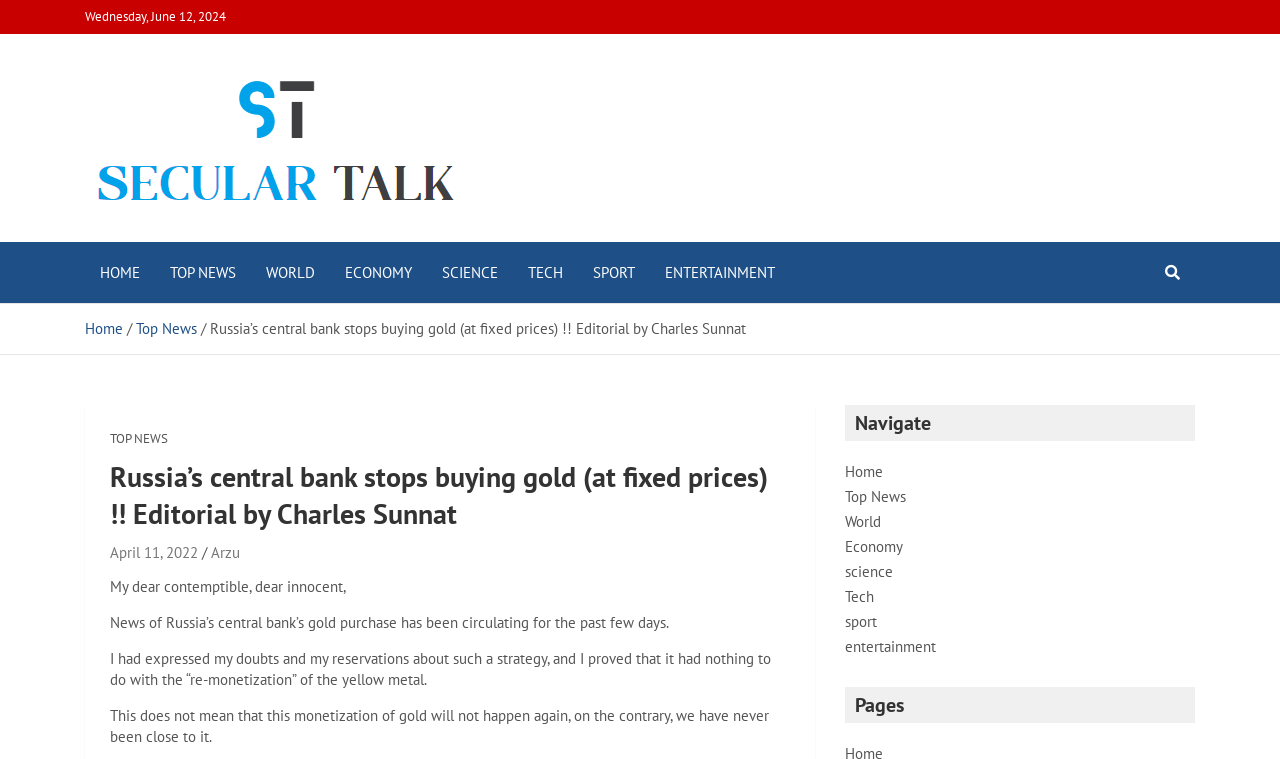Locate the bounding box coordinates of the area you need to click to fulfill this instruction: 'View publication metrics'. The coordinates must be in the form of four float numbers ranging from 0 to 1: [left, top, right, bottom].

None